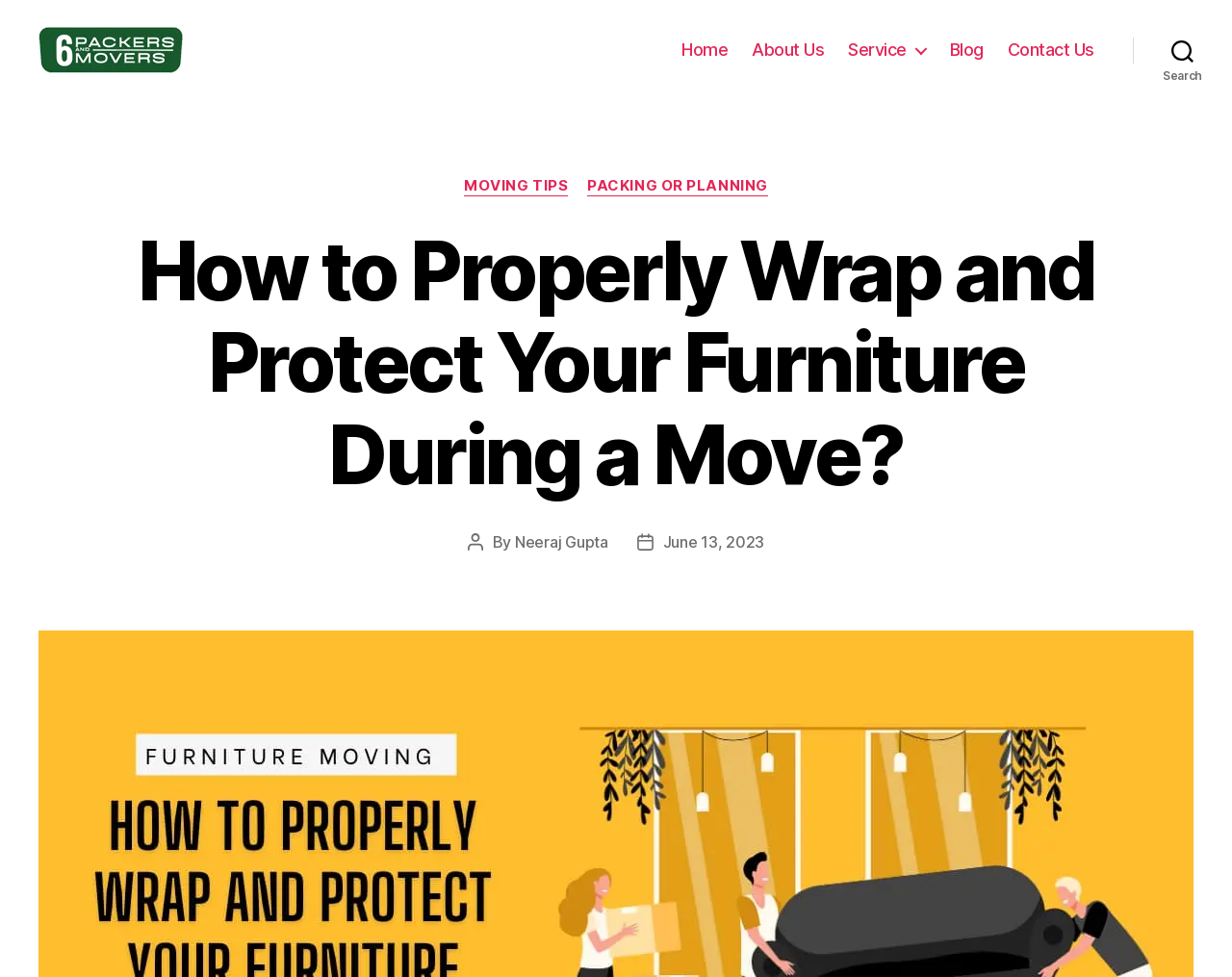When was the post published?
Based on the screenshot, respond with a single word or phrase.

June 13, 2023